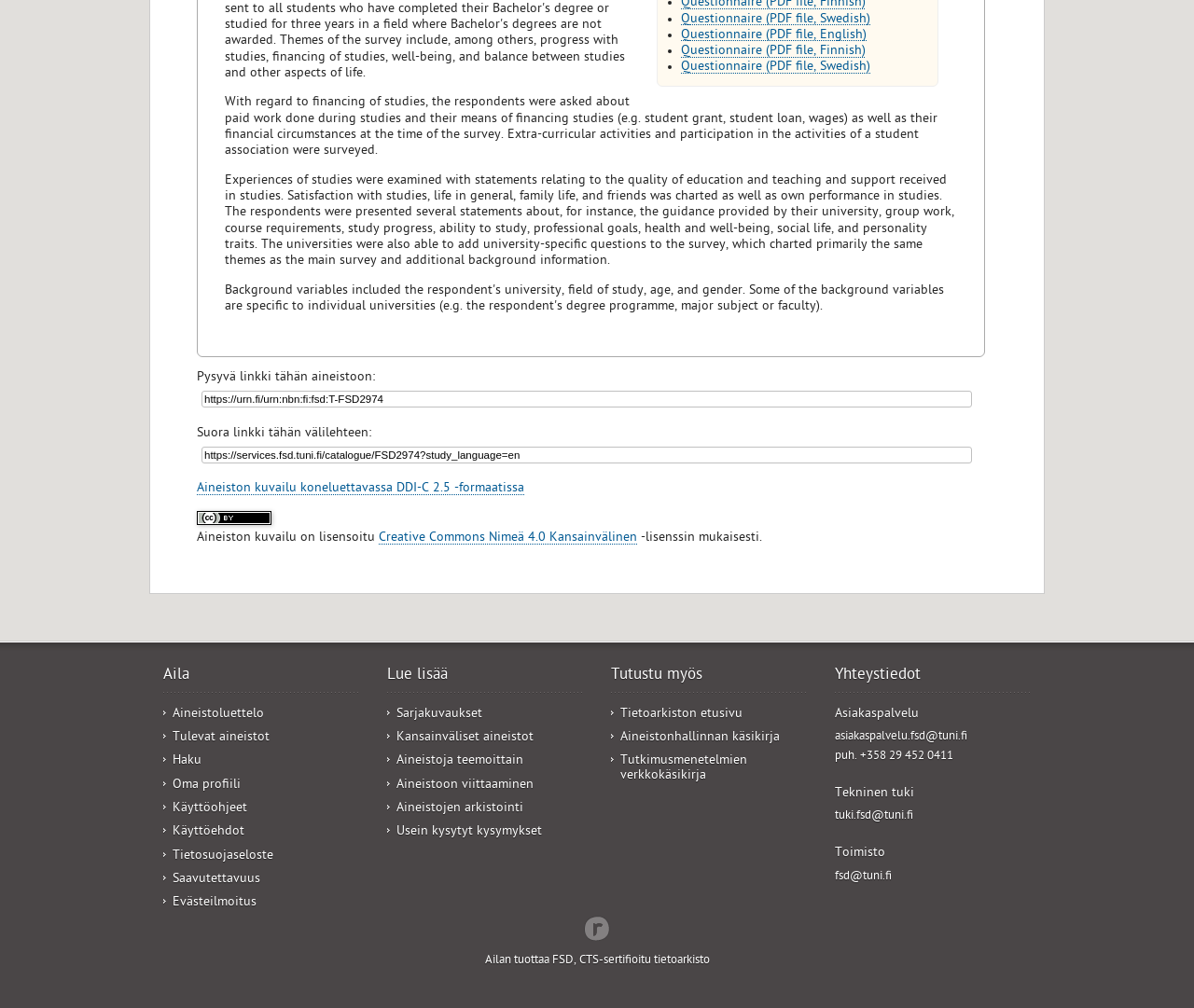Find the bounding box coordinates for the UI element whose description is: "Hire Writer". The coordinates should be four float numbers between 0 and 1, in the format [left, top, right, bottom].

None